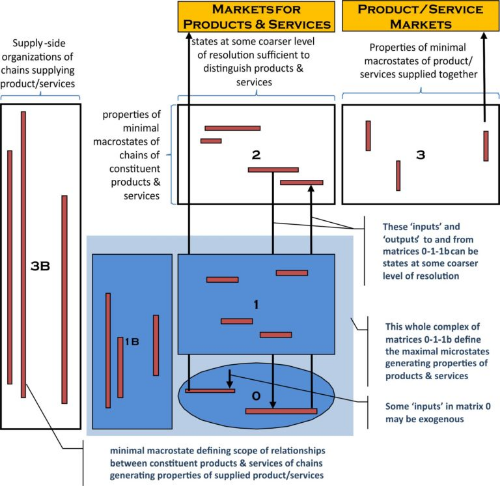Generate a descriptive account of all visible items and actions in the image.

The image illustrates a complex framework involving supply-side organizations and their relationships with products and services. It features a series of matrices that depict the properties of various macrostates connected to chains supplying products and services. 

At the center, matrix 0 is highlighted, serving as a foundational element that defines the relationships among constituent products and services, generating the overall properties of the supplied offerings. Surrounding this central theme, matrix 1B and matrix 1 provide additional layers of detail, showing how these relationships are organized at a more granular level.

The upper sections of the image indicate two key markets: the "Markets for Products & Services" and "Product/Service Markets." Arrows illustrate the flow of inputs and outputs, succinctly showing how states at different resolution levels interact and the maximal macrostates that dictate the nature of products and services offered.

The visual is designed to convey the intricate dynamics of how products and services are structured and categorized within strategic markets, making clear the importance of understanding these relationships for effective supply-side management.